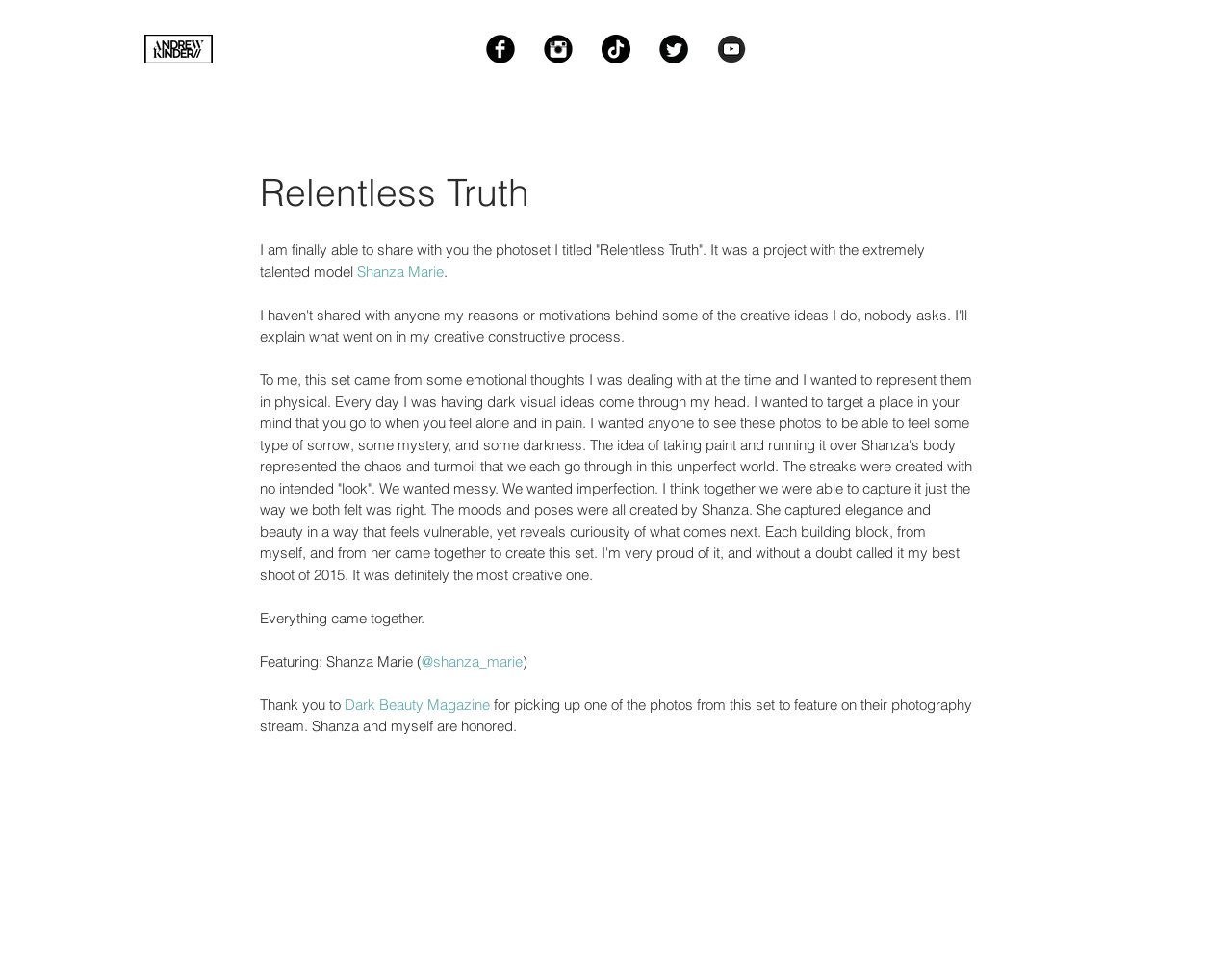Please find the bounding box coordinates of the clickable region needed to complete the following instruction: "Go to projects page". The bounding box coordinates must consist of four float numbers between 0 and 1, i.e., [left, top, right, bottom].

[0.722, 0.039, 0.807, 0.066]